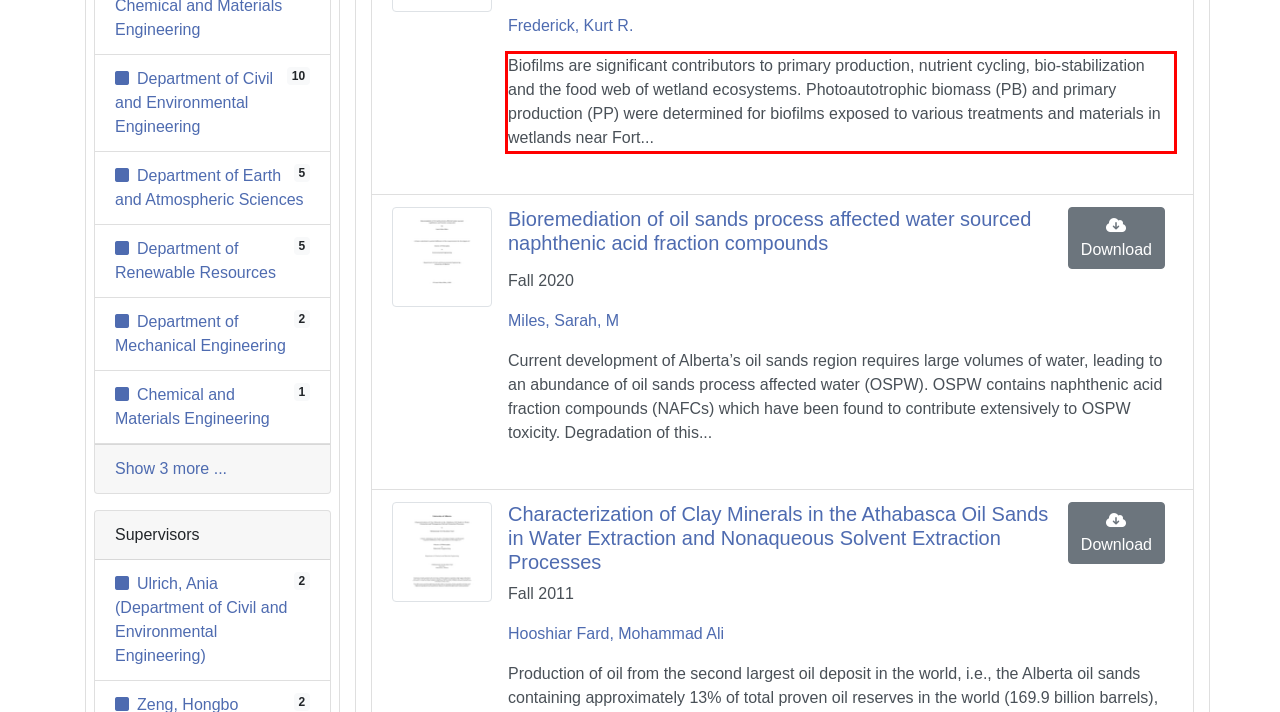With the given screenshot of a webpage, locate the red rectangle bounding box and extract the text content using OCR.

Biofilms are significant contributors to primary production, nutrient cycling, bio-stabilization and the food web of wetland ecosystems. Photoautotrophic biomass (PB) and primary production (PP) were determined for biofilms exposed to various treatments and materials in wetlands near Fort...